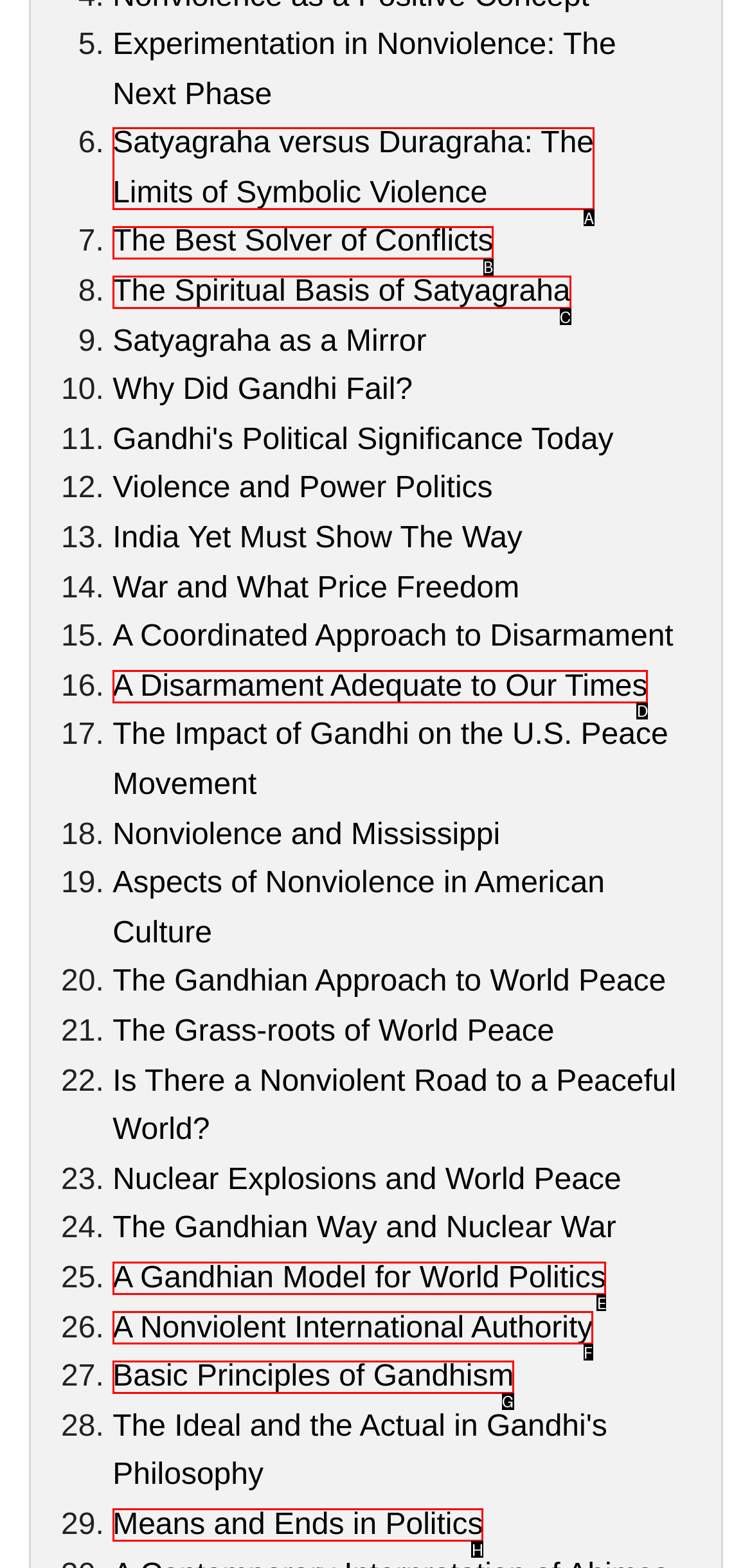Determine which option should be clicked to carry out this task: view American Academy of Forensic Sciences
State the letter of the correct choice from the provided options.

None